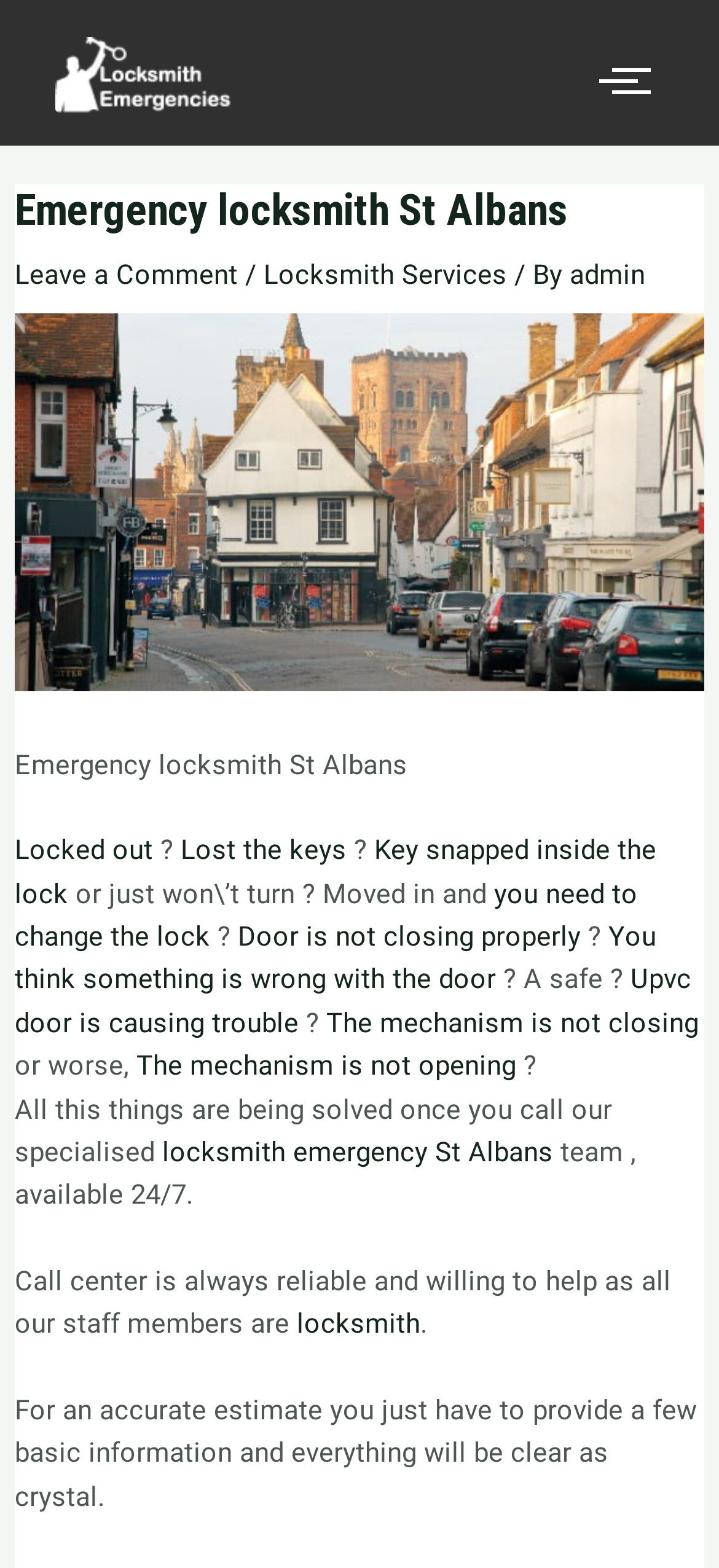Please specify the bounding box coordinates for the clickable region that will help you carry out the instruction: "Click on 'Locksmith Services'".

[0.366, 0.164, 0.705, 0.186]